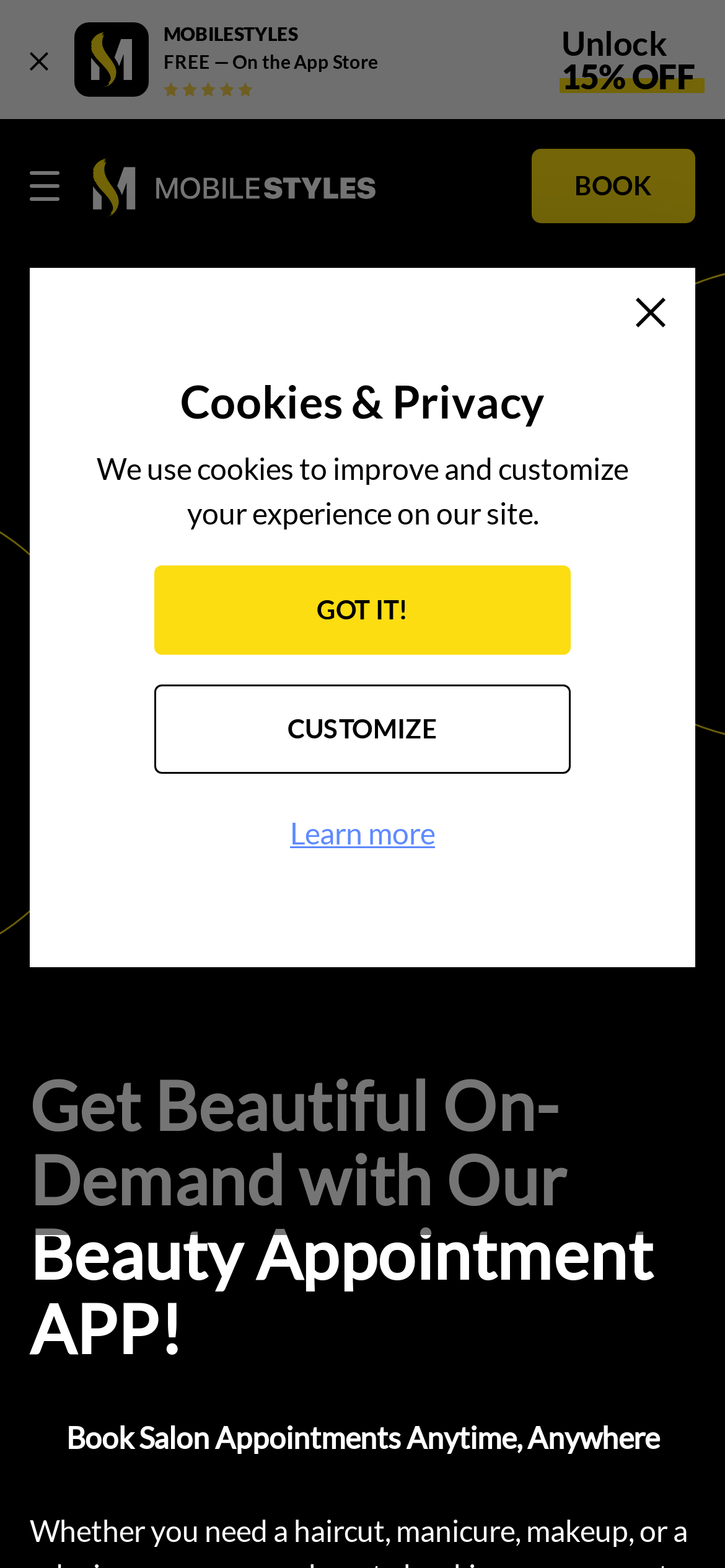What is the main title displayed on this webpage?

Get Beautiful On-Demand with Our Beauty Appointment APP!